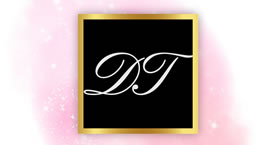Convey a detailed narrative of what is depicted in the image.

The image showcases the elegant logo of "DT Brand," a distinguished makeup artist service based in Port Harcourt, Nigeria. The design features the letters "DT" artistically rendered in a stylish white font against a sleek black background, framed with a refined golden border. This logo symbolizes the brand's commitment to professionalism and artistry in makeup, hinting at their expertise and creative flair. The soft pink backdrop adds a touch of warmth and sophistication, enhancing the overall aesthetic appeal of the logo.